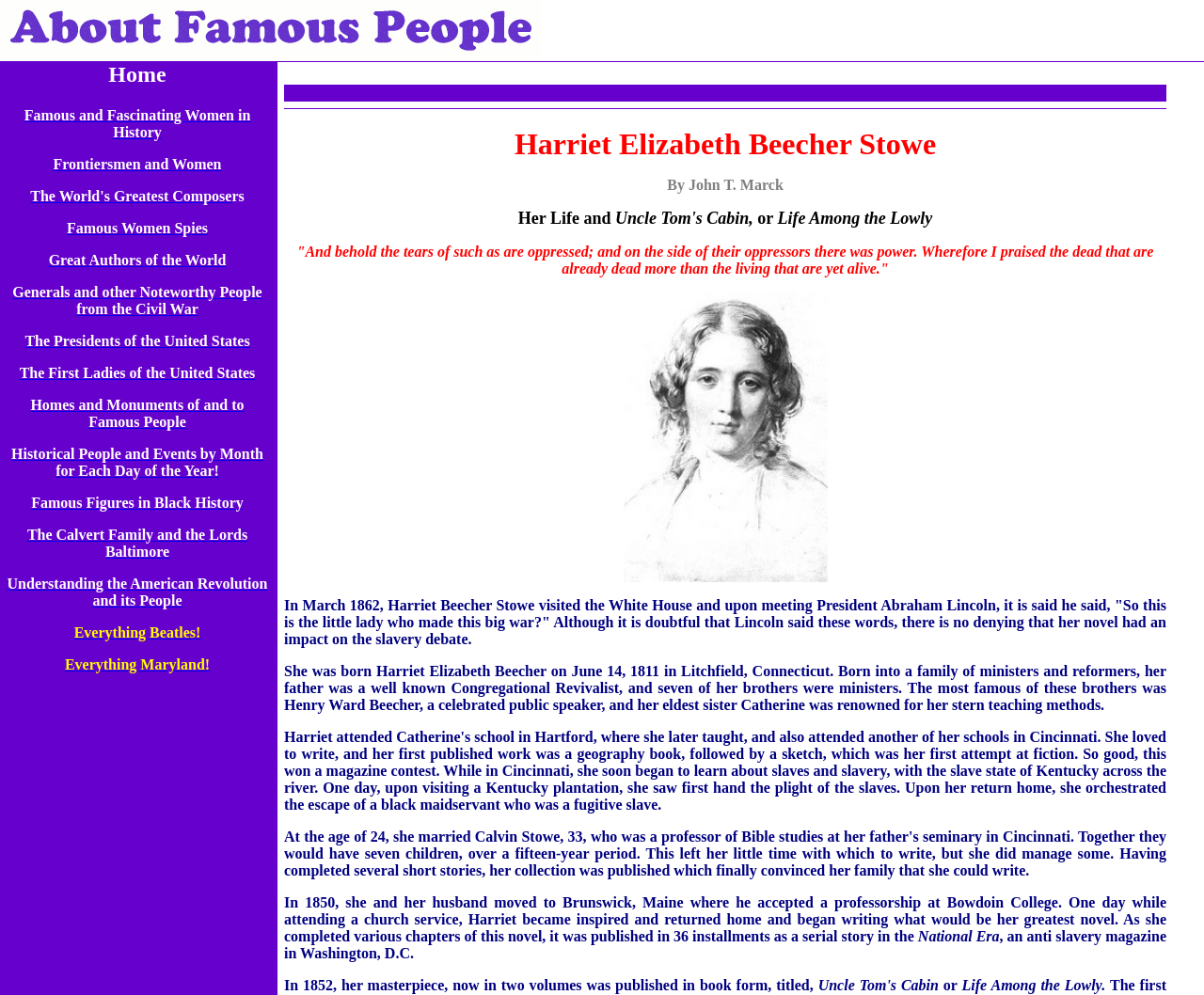How many tables are on the webpage?
Look at the image and respond with a one-word or short phrase answer.

3